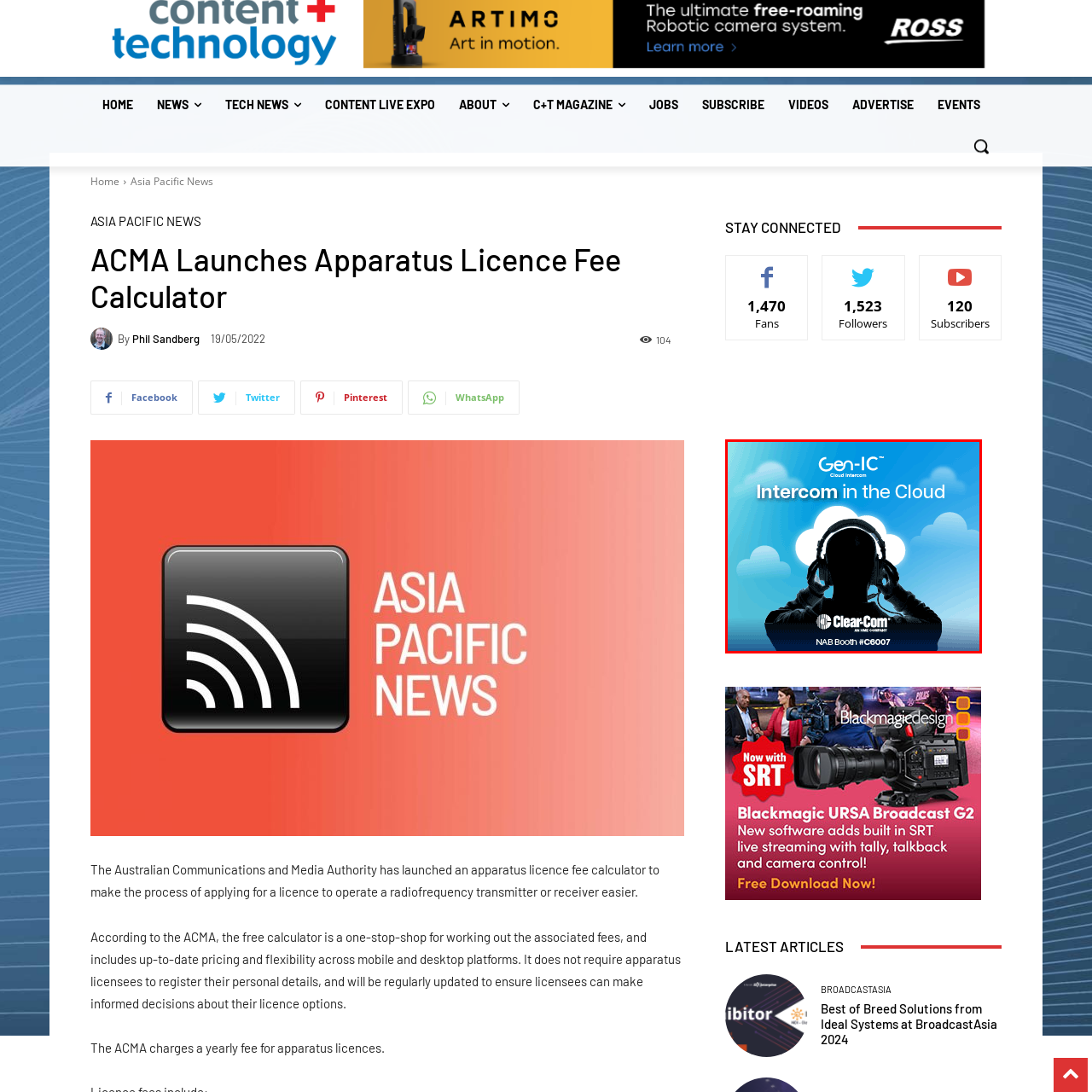Observe the image confined by the red frame and answer the question with a single word or phrase:
What is the theme of the background graphics?

Cloud